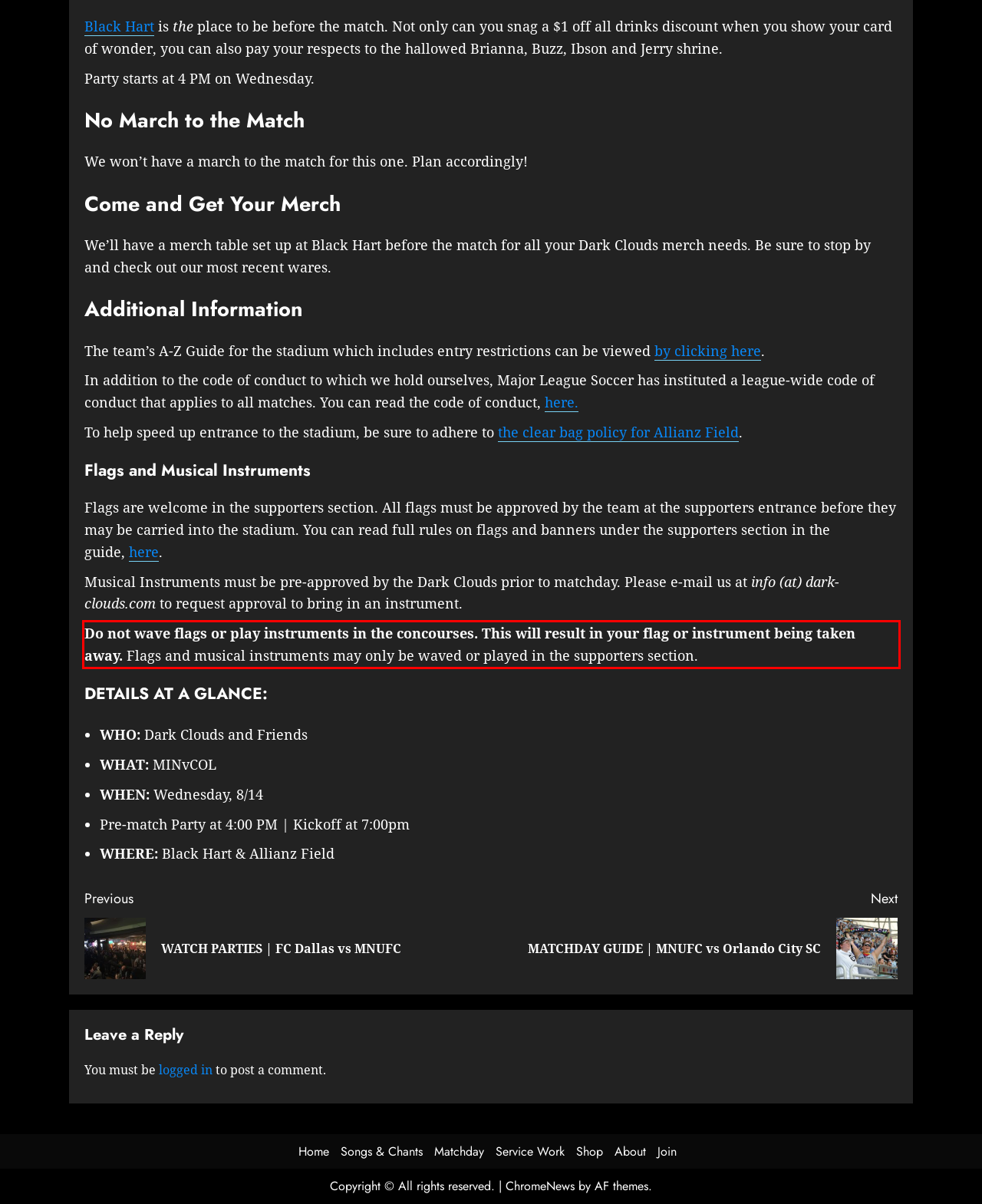Examine the screenshot of the webpage, locate the red bounding box, and perform OCR to extract the text contained within it.

Do not wave flags or play instruments in the concourses. This will result in your flag or instrument being taken away. Flags and musical instruments may only be waved or played in the supporters section.